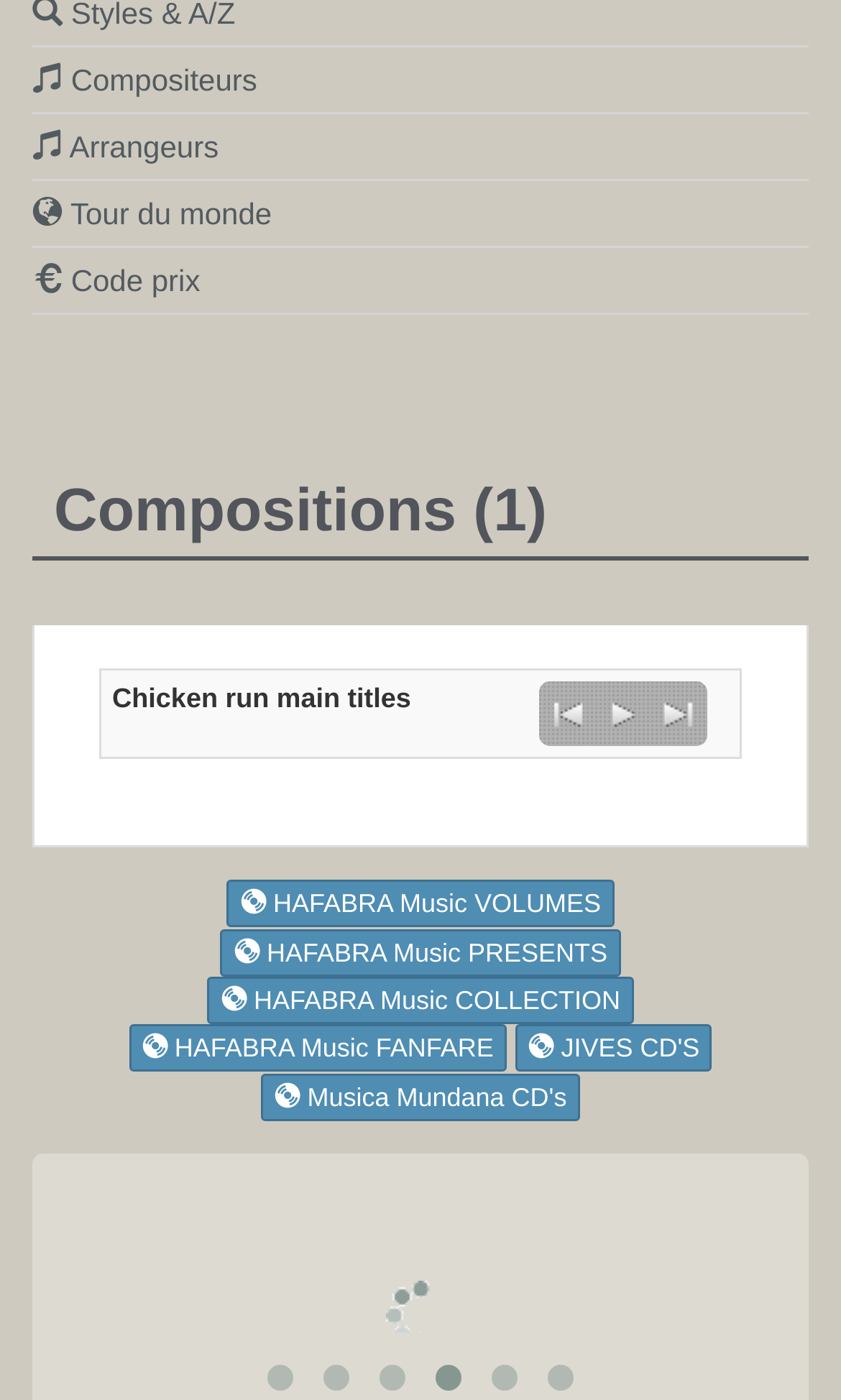Find the bounding box coordinates for the area that should be clicked to accomplish the instruction: "Play the audio".

[0.721, 0.497, 0.762, 0.522]